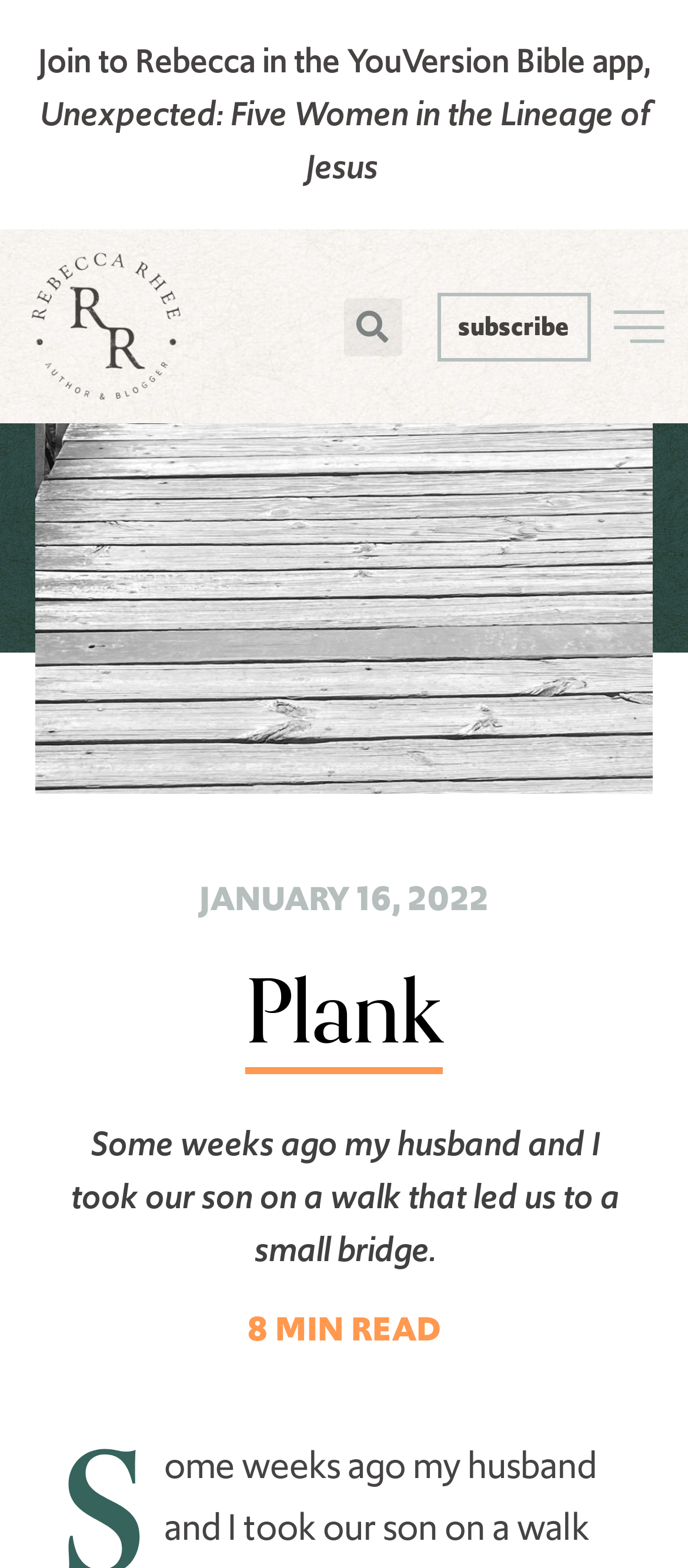Please find the bounding box for the UI component described as follows: "Search".

[0.499, 0.19, 0.583, 0.227]